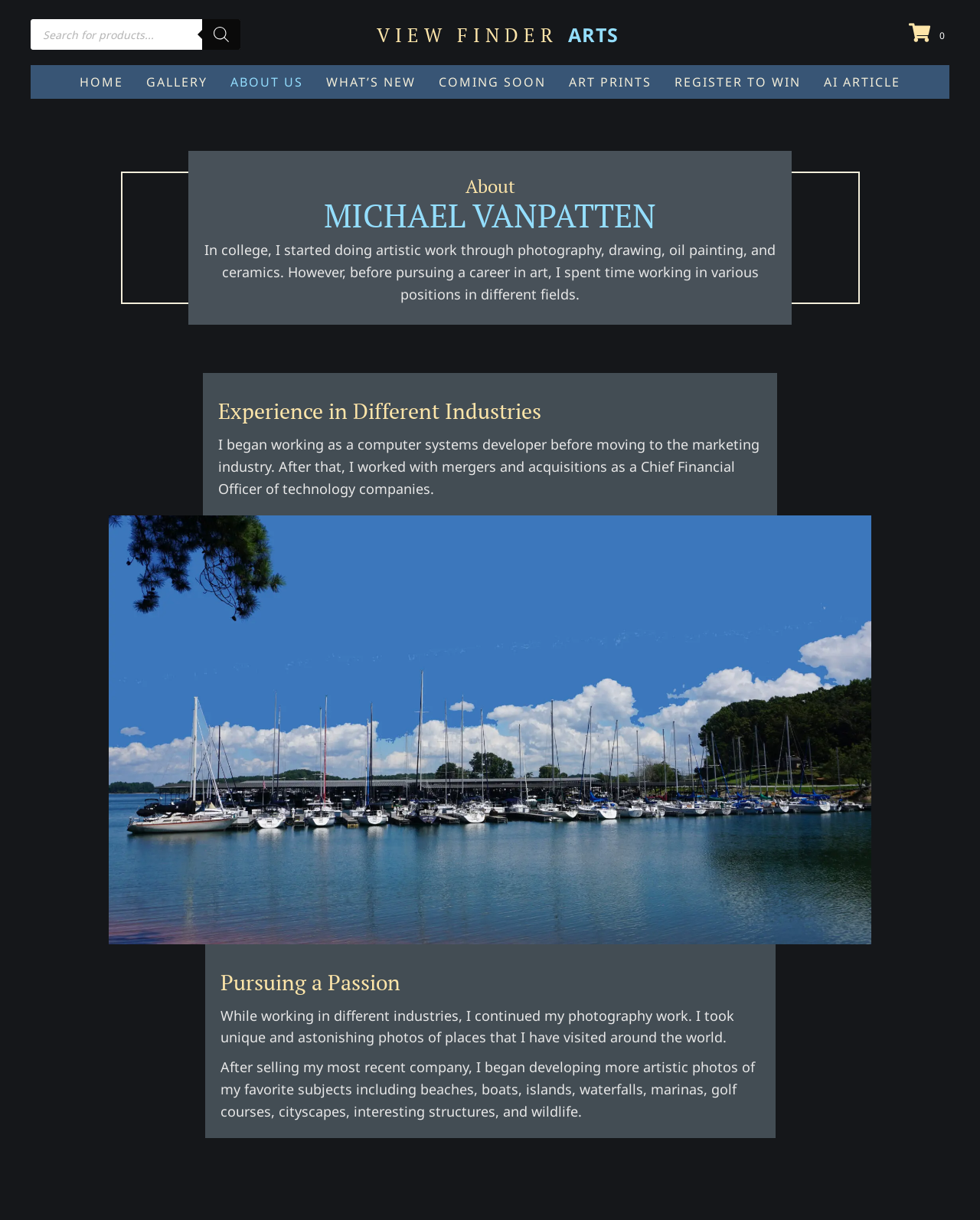Determine the bounding box coordinates of the clickable region to execute the instruction: "Search for products". The coordinates should be four float numbers between 0 and 1, denoted as [left, top, right, bottom].

[0.031, 0.016, 0.245, 0.041]